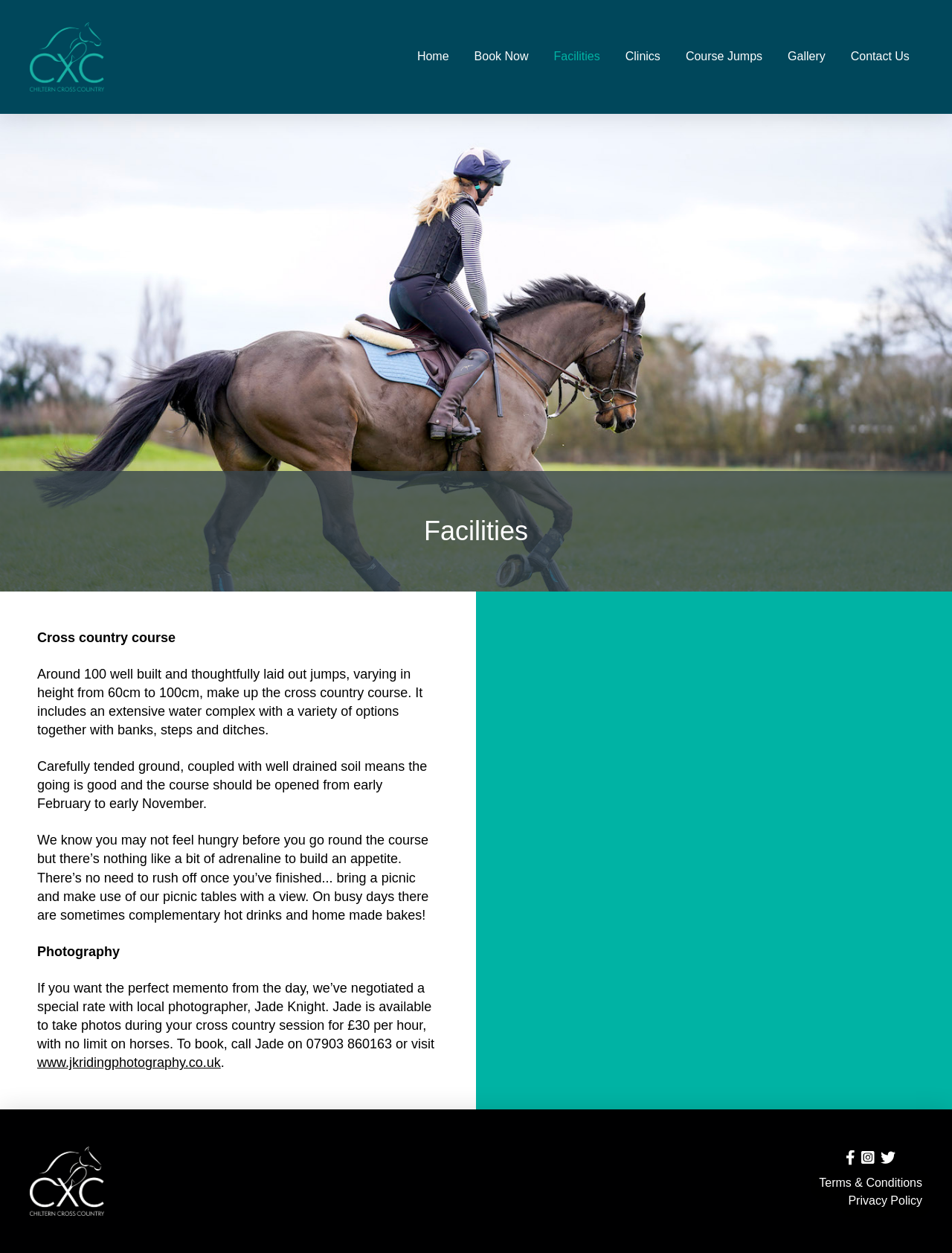Identify the bounding box coordinates for the region of the element that should be clicked to carry out the instruction: "View the home page". The bounding box coordinates should be four float numbers between 0 and 1, i.e., [left, top, right, bottom].

[0.425, 0.031, 0.485, 0.06]